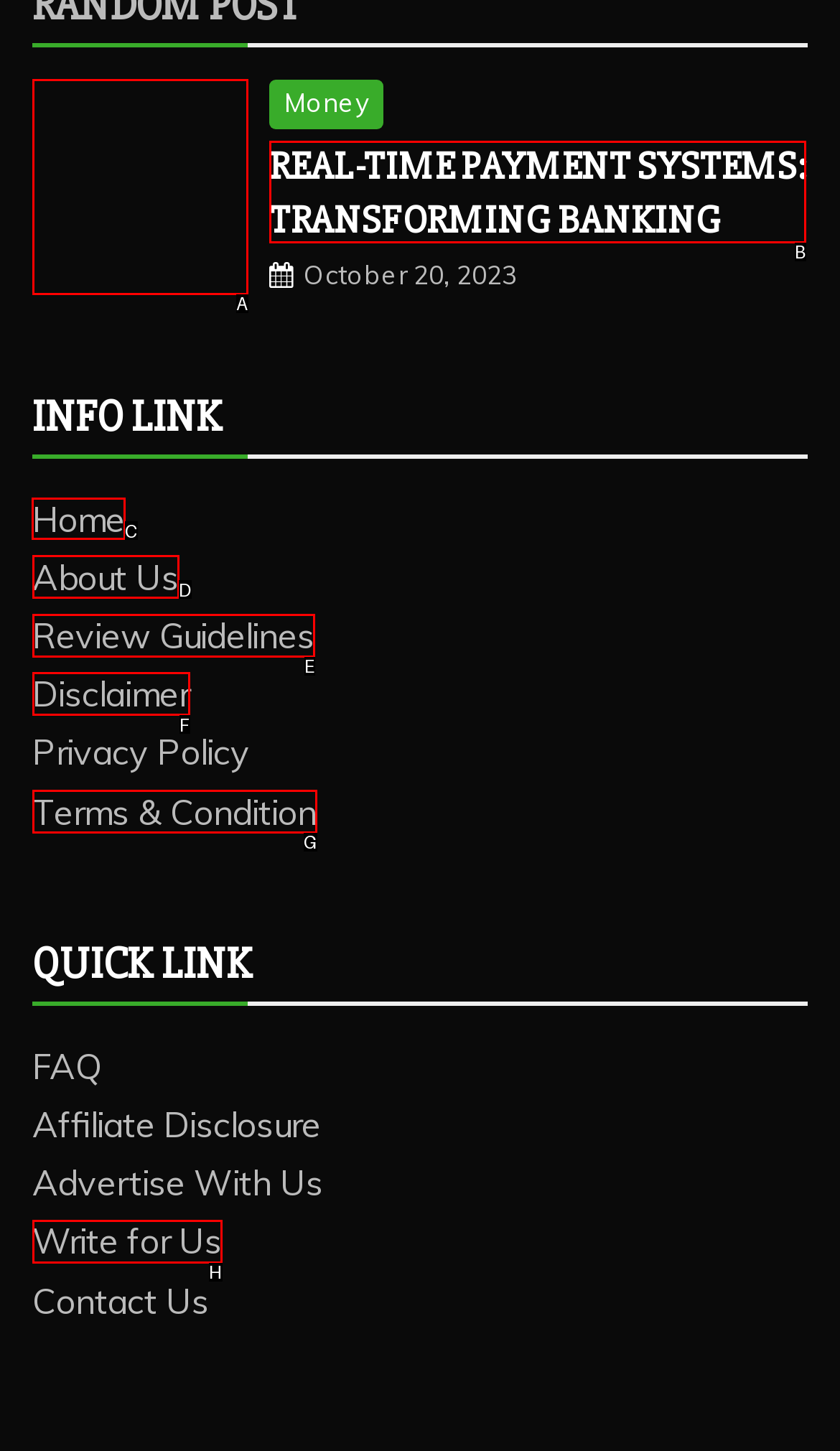Which option should you click on to fulfill this task: Visit the Home page? Answer with the letter of the correct choice.

C